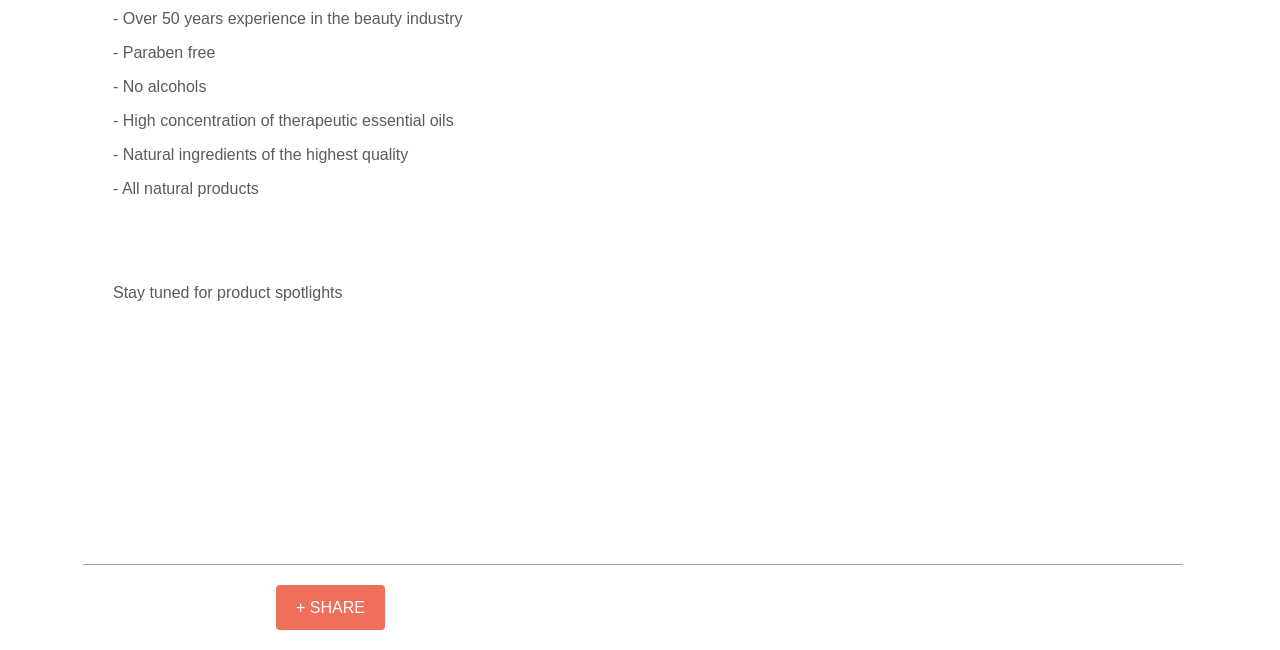Using the webpage screenshot, find the UI element described by + SHARE. Provide the bounding box coordinates in the format (top-left x, top-left y, bottom-right x, bottom-right y), ensuring all values are floating point numbers between 0 and 1.

[0.216, 0.9, 0.301, 0.969]